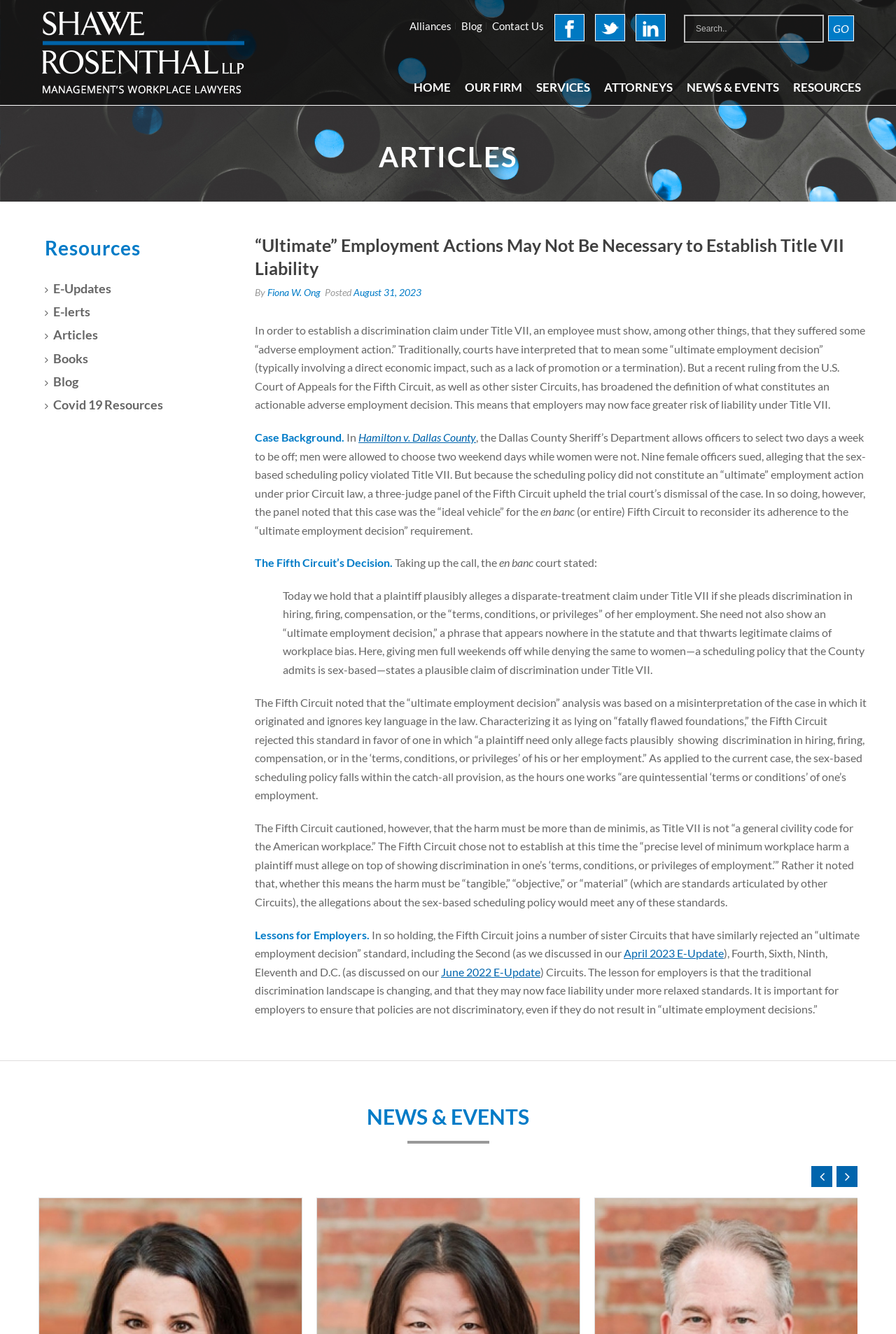What is the name of the court that made the ruling? Refer to the image and provide a one-word or short phrase answer.

U.S. Court of Appeals for the Fifth Circuit